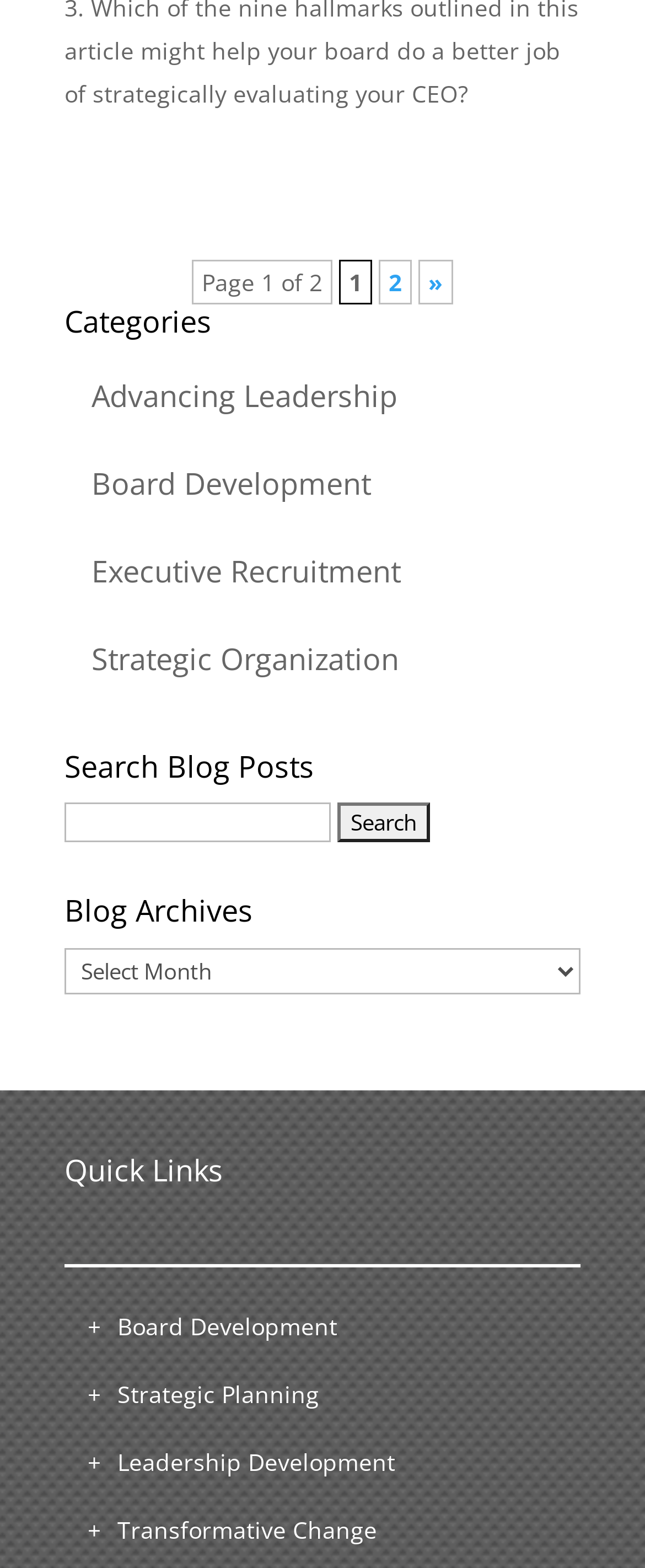What is the last archive listed?
Please use the visual content to give a single word or phrase answer.

Not specified